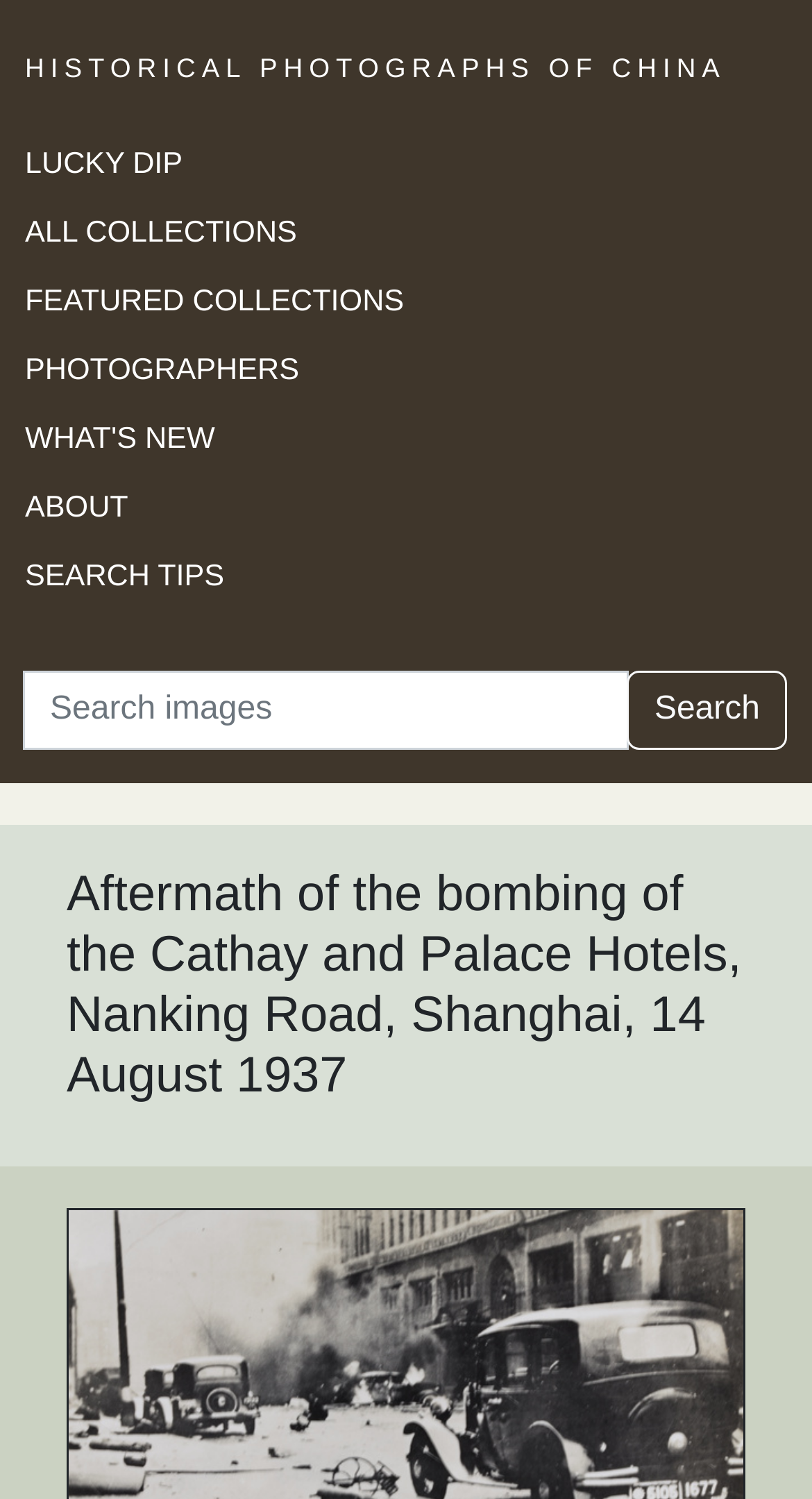Create a full and detailed caption for the entire webpage.

The webpage is about Historical Photographs of China, specifically showcasing the aftermath of the bombing of the Cathay and Palace Hotels on Nanking Road, Shanghai, on August 14, 1937. 

At the top left, there is a link to "HISTORICAL PHOTOGRAPHS OF CHINA" which is also a heading. Below this, there is a navigation section with seven links: "LUCKY DIP", "ALL COLLECTIONS", "FEATURED COLLECTIONS", "PHOTOGRAPHERS", "WHAT'S NEW", "ABOUT", and "SEARCH TIPS". These links are aligned horizontally and take up most of the top section of the page.

On the right side of the navigation section, there is a search function. It consists of a static text "Search", a search box, and a search button. The search button is located to the right of the search box.

Below the navigation and search sections, there is a heading that describes the main content of the page: "Aftermath of the bombing of the Cathay and Palace Hotels, Nanking Road, Shanghai, 14 August 1937". This heading is centered and takes up most of the width of the page.